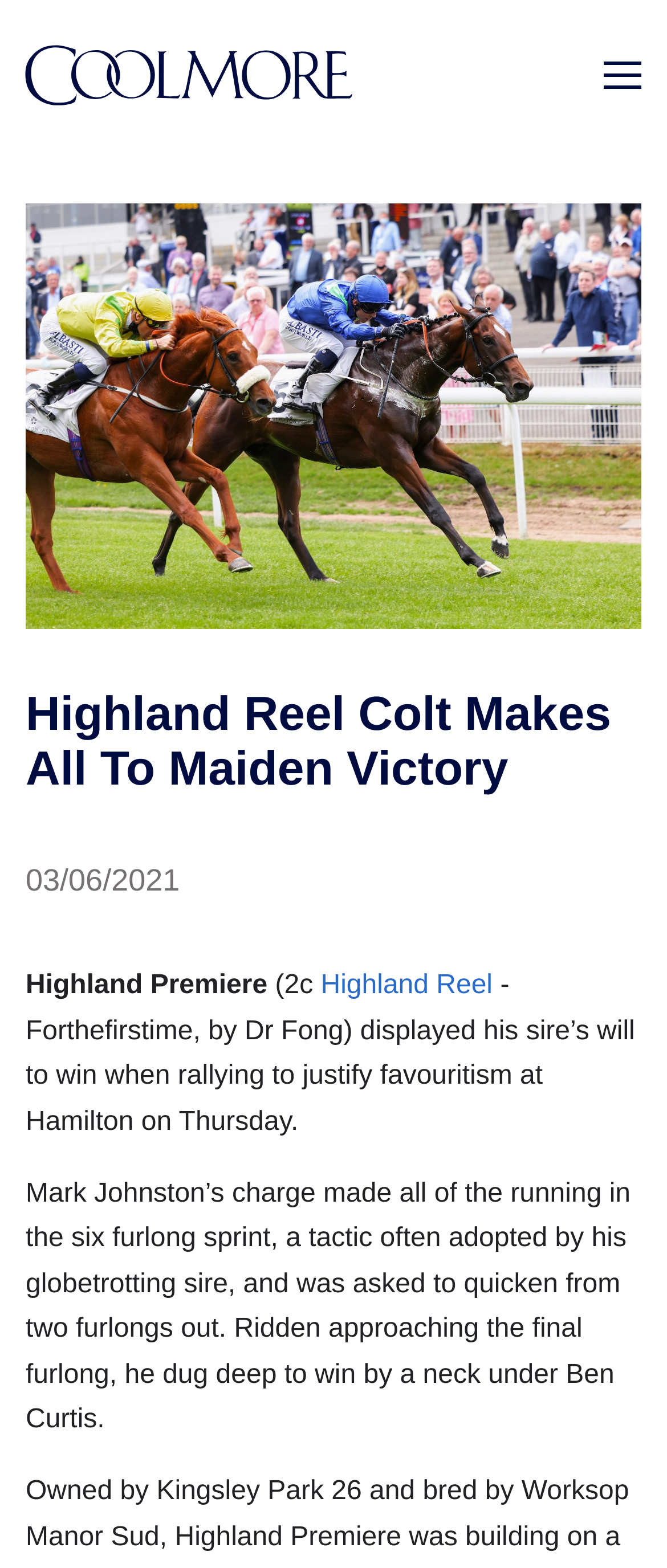Generate the text content of the main headline of the webpage.

Highland Reel Colt Makes All To Maiden Victory